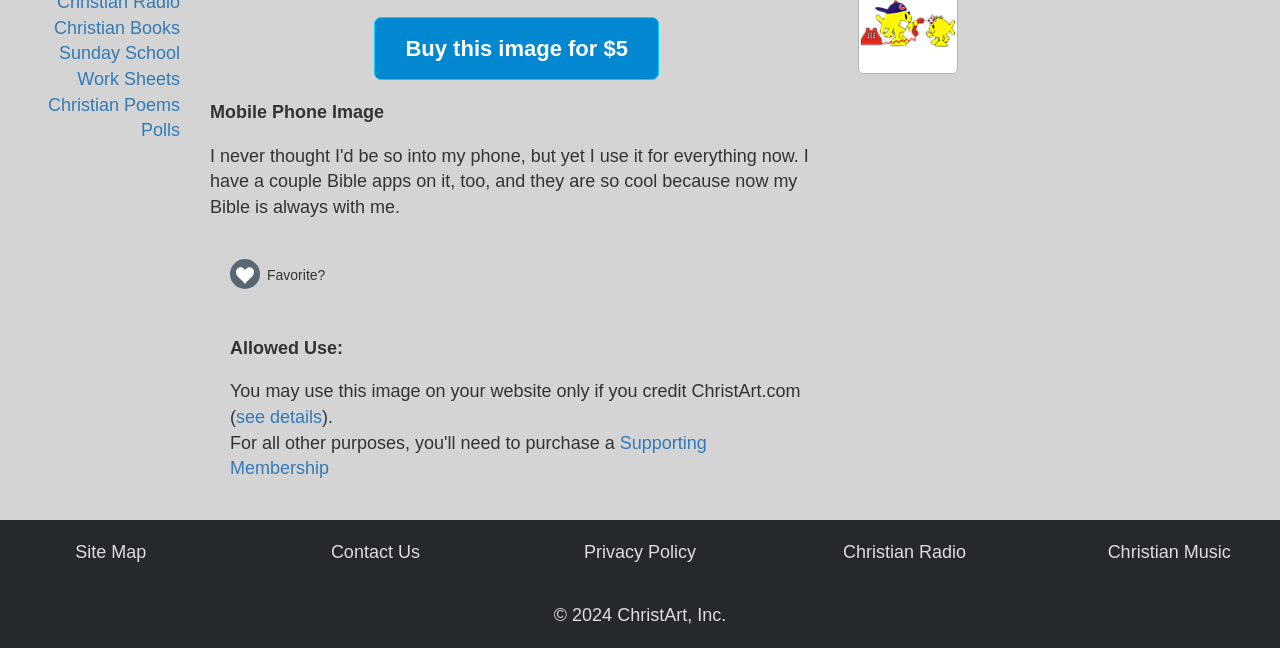Locate the bounding box coordinates of the UI element described by: "Polls". The bounding box coordinates should consist of four float numbers between 0 and 1, i.e., [left, top, right, bottom].

[0.11, 0.186, 0.141, 0.217]